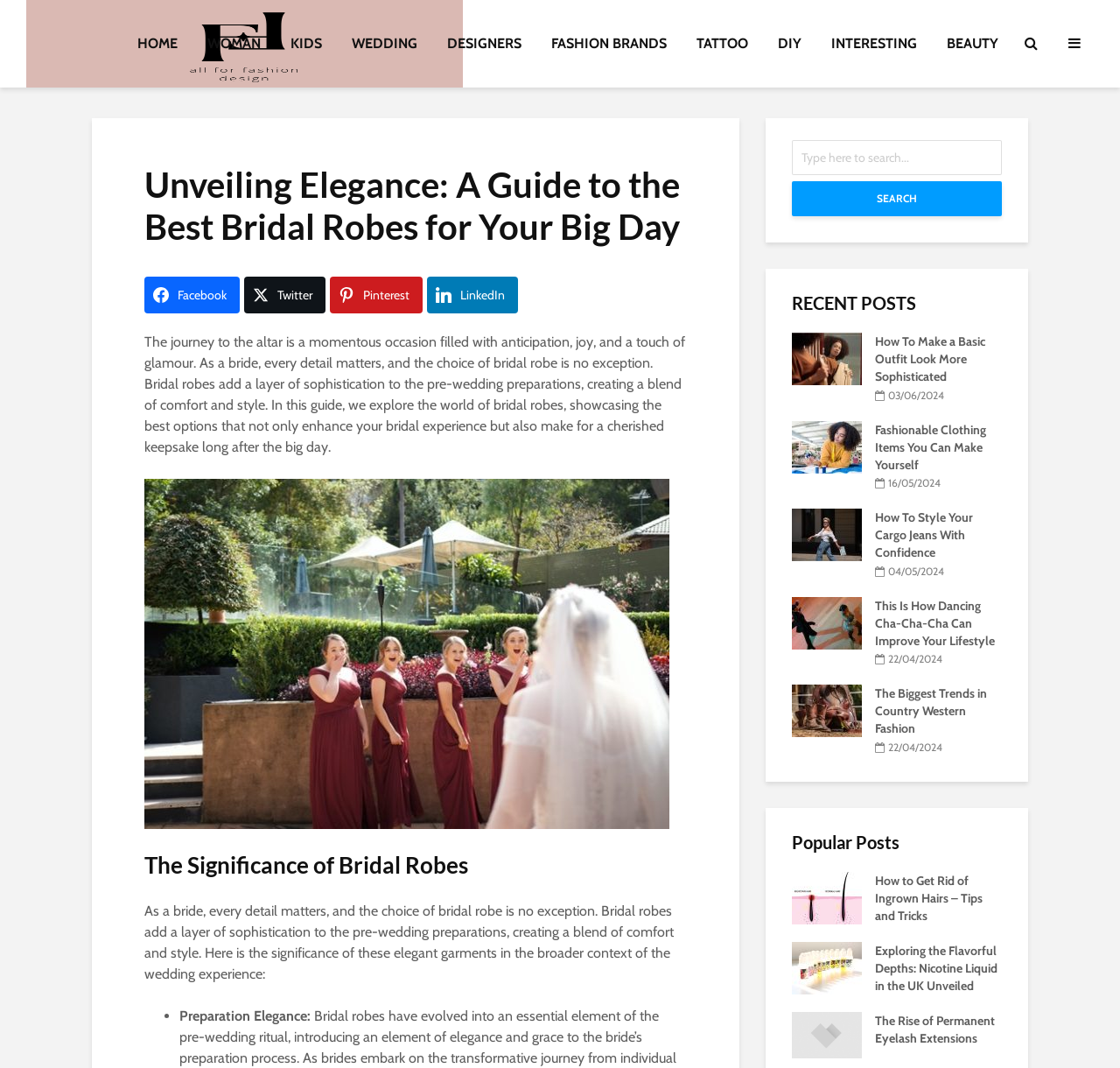Could you determine the bounding box coordinates of the clickable element to complete the instruction: "Click on the 'HOME' link"? Provide the coordinates as four float numbers between 0 and 1, i.e., [left, top, right, bottom].

[0.111, 0.025, 0.17, 0.057]